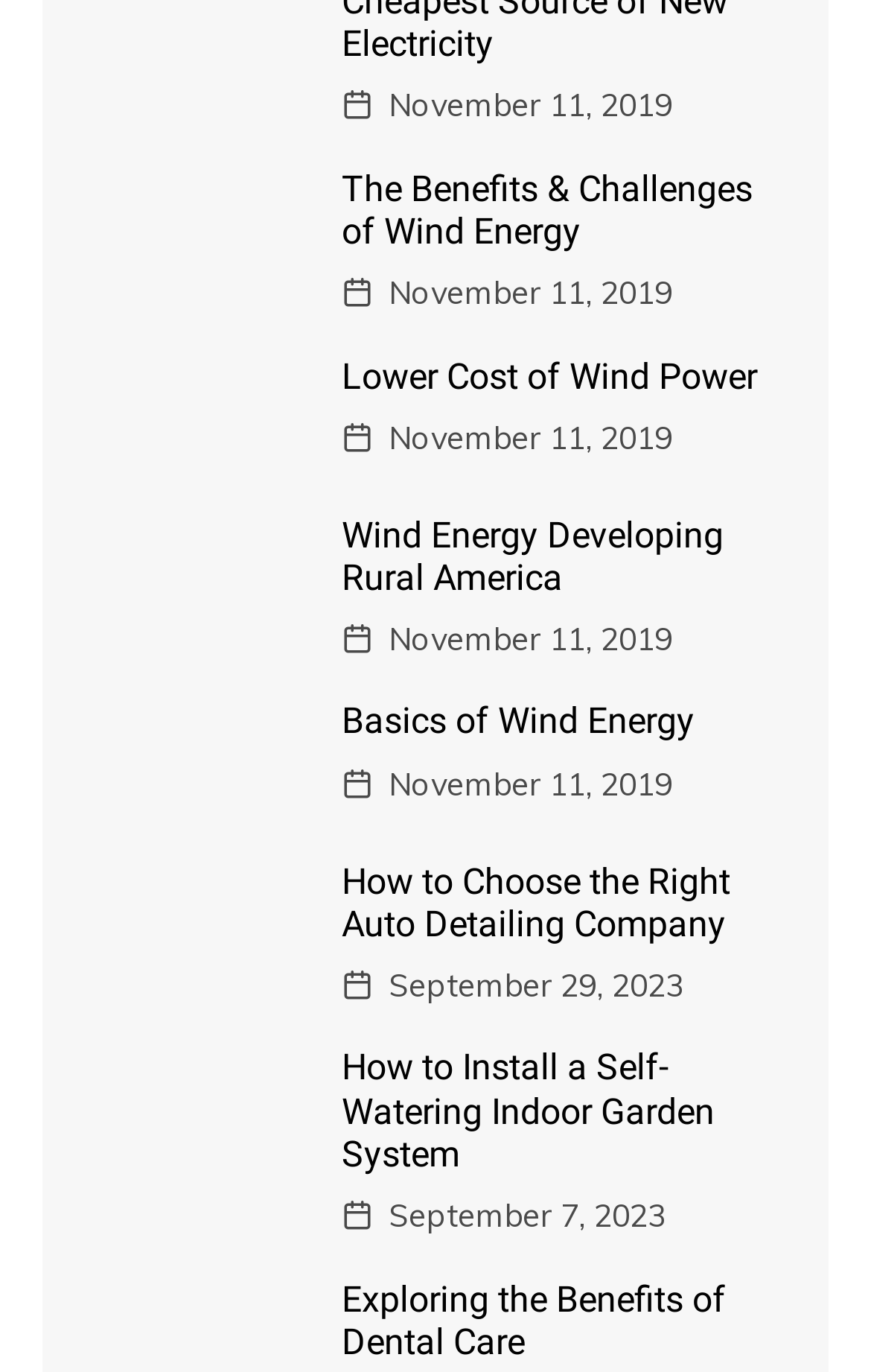Determine the bounding box coordinates of the clickable element necessary to fulfill the instruction: "Explore Basics of Wind Energy". Provide the coordinates as four float numbers within the 0 to 1 range, i.e., [left, top, right, bottom].

[0.392, 0.511, 0.9, 0.542]